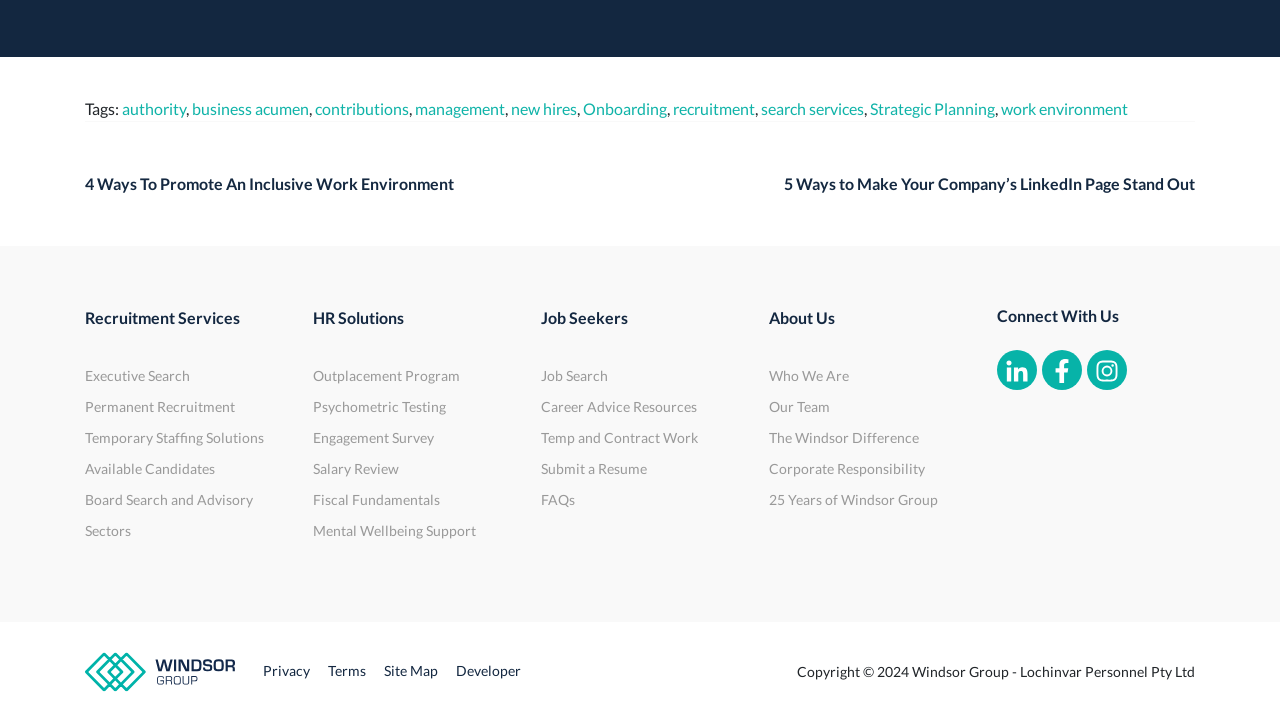How many links are there in the 'Posts' section?
Please provide a detailed and thorough answer to the question.

In the 'Posts' section, there are two links: 'Previous post: 4 Ways To Promote An Inclusive Work Environment' and 'Next post: 5 Ways to Make Your Company’s LinkedIn Page Stand Out'.